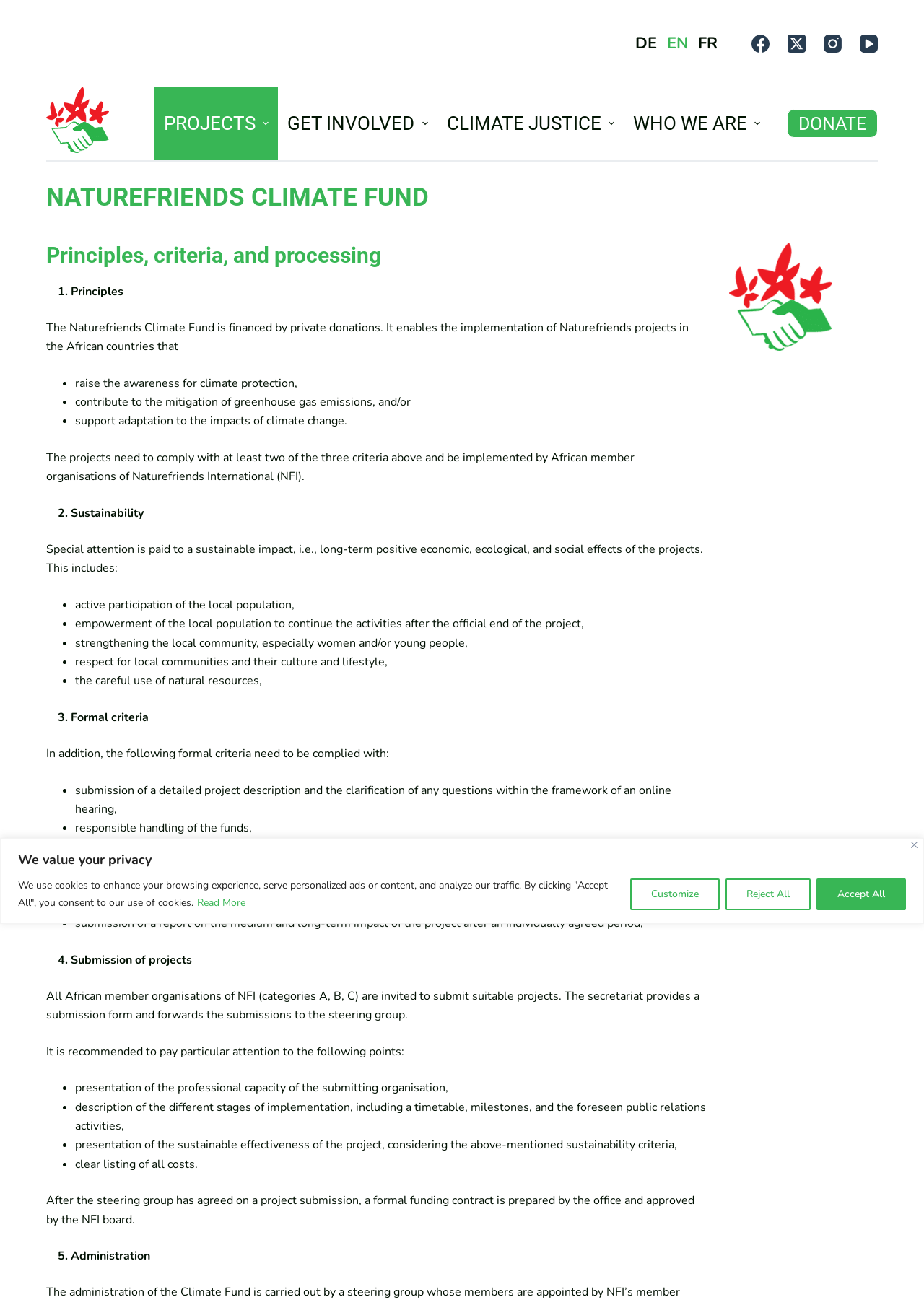Identify the bounding box coordinates for the element that needs to be clicked to fulfill this instruction: "Click the PROJECTS menu item". Provide the coordinates in the format of four float numbers between 0 and 1: [left, top, right, bottom].

[0.167, 0.066, 0.301, 0.123]